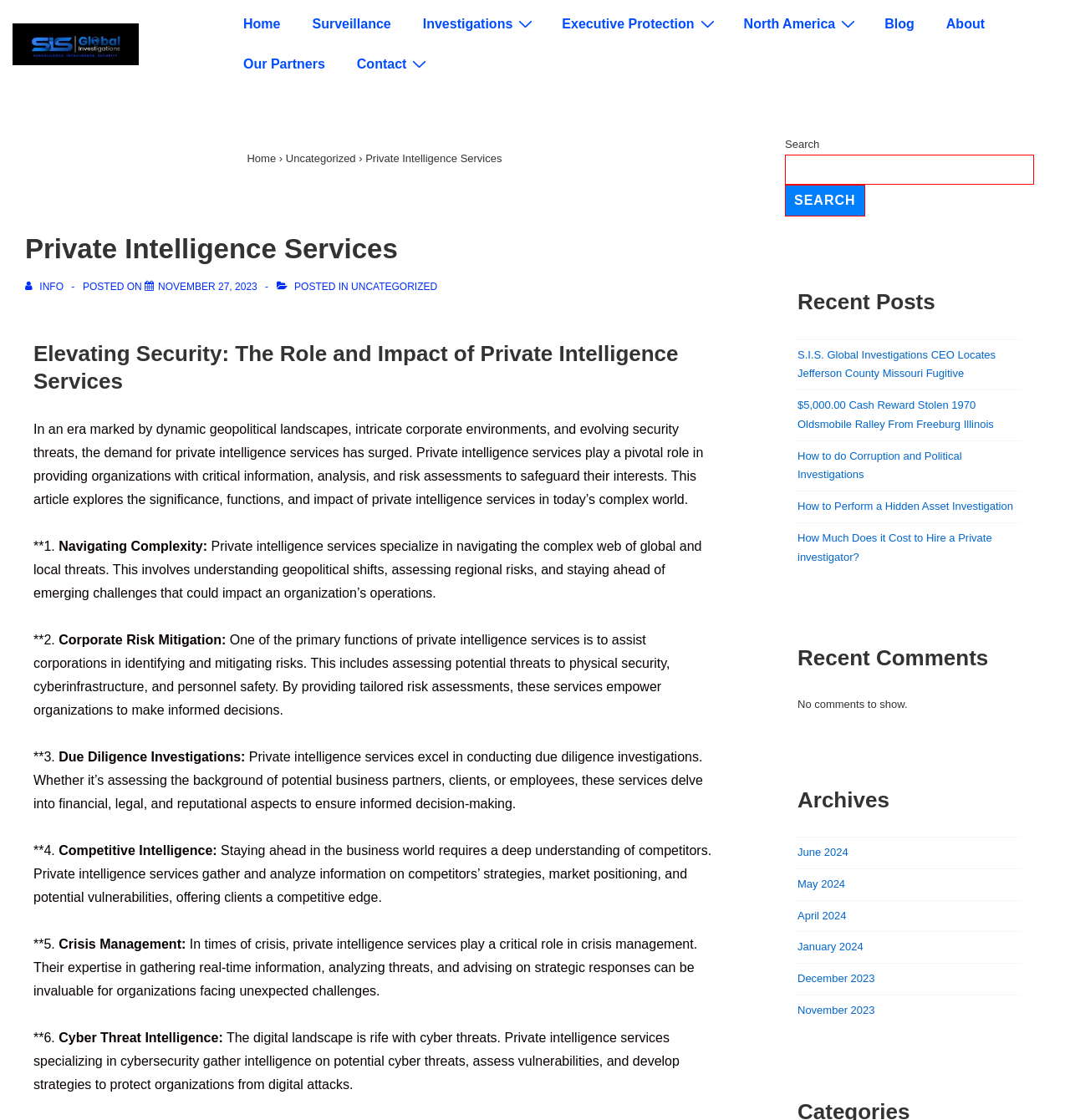Identify the bounding box for the element characterized by the following description: "info".

[0.023, 0.251, 0.058, 0.261]